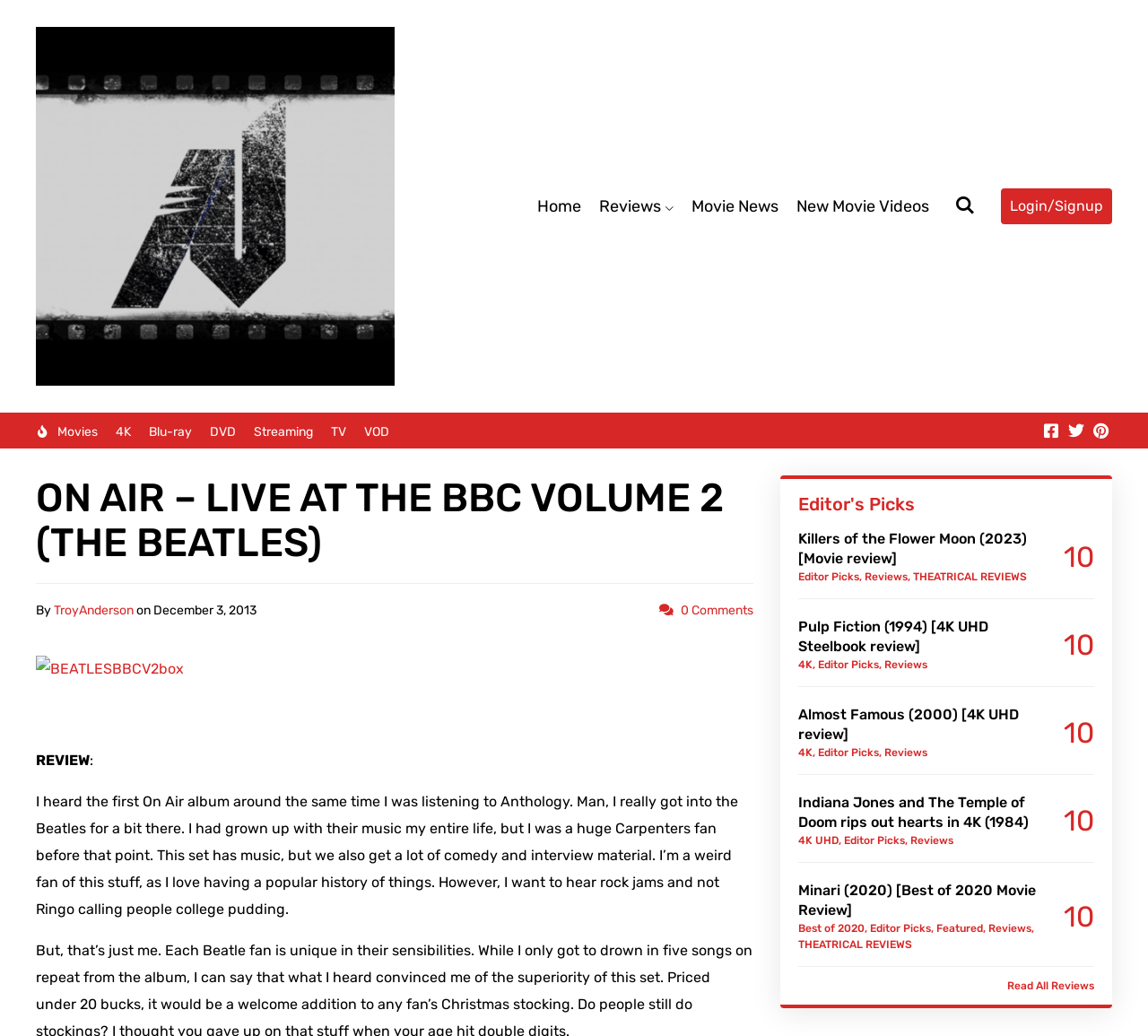Provide the bounding box coordinates of the area you need to click to execute the following instruction: "Read the review of 'On Air – Live at the BBC Volume 2 (The Beatles)'".

[0.031, 0.459, 0.656, 0.545]